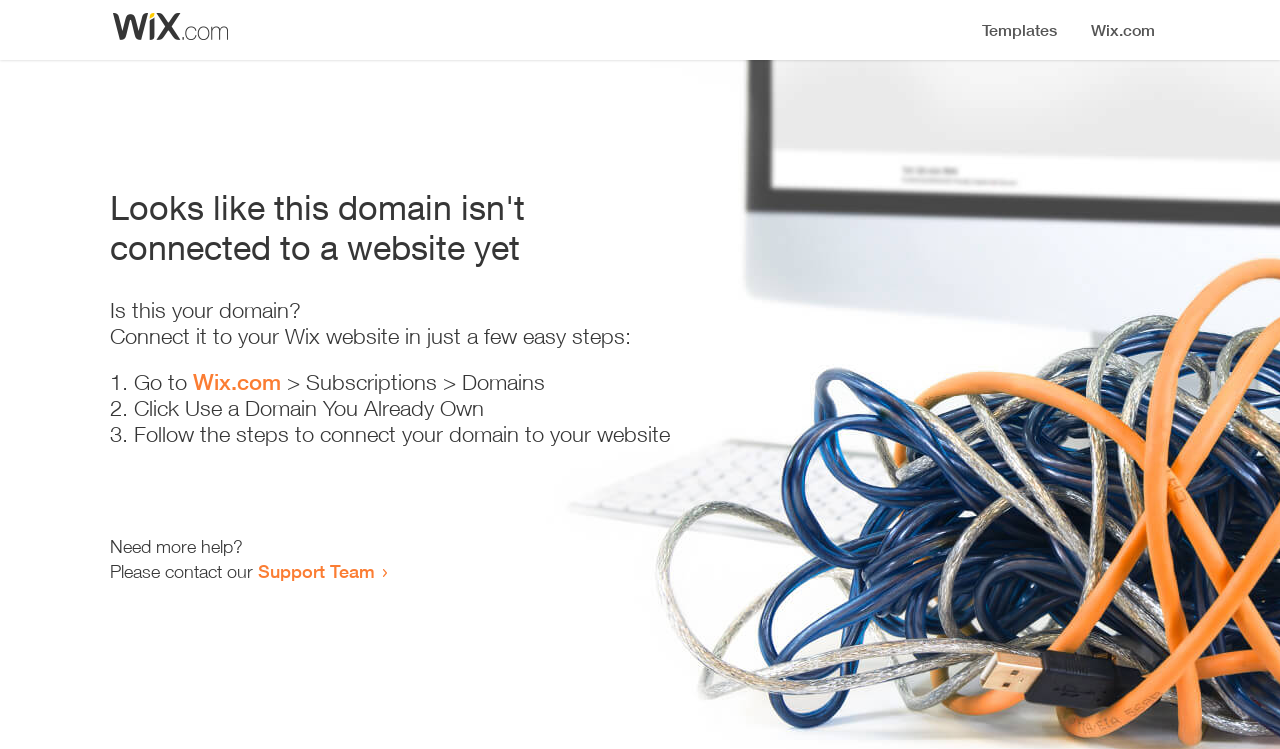Identify the title of the webpage and provide its text content.

Looks like this domain isn't
connected to a website yet